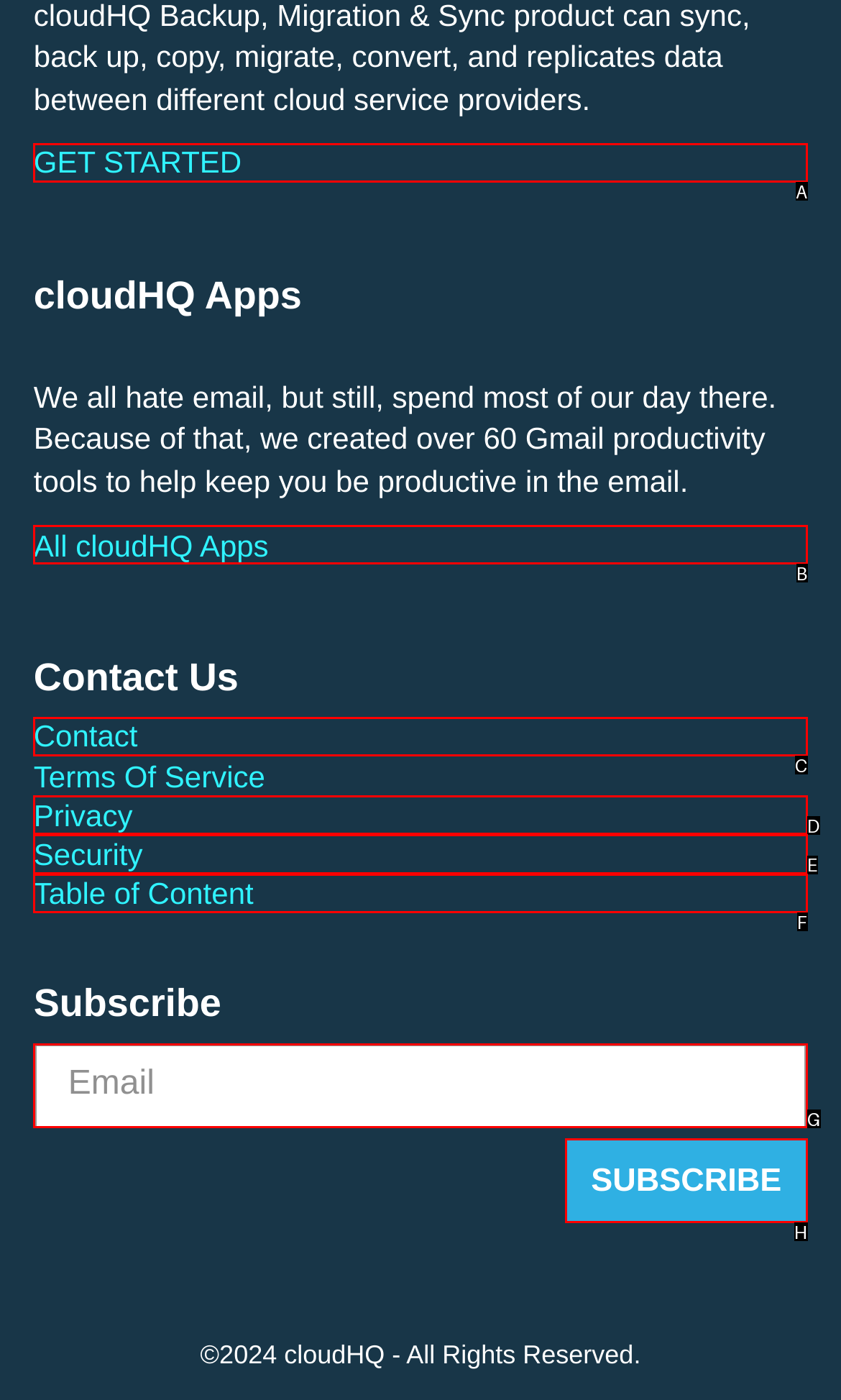Select the letter of the element you need to click to complete this task: Explore all cloudHQ Apps
Answer using the letter from the specified choices.

B